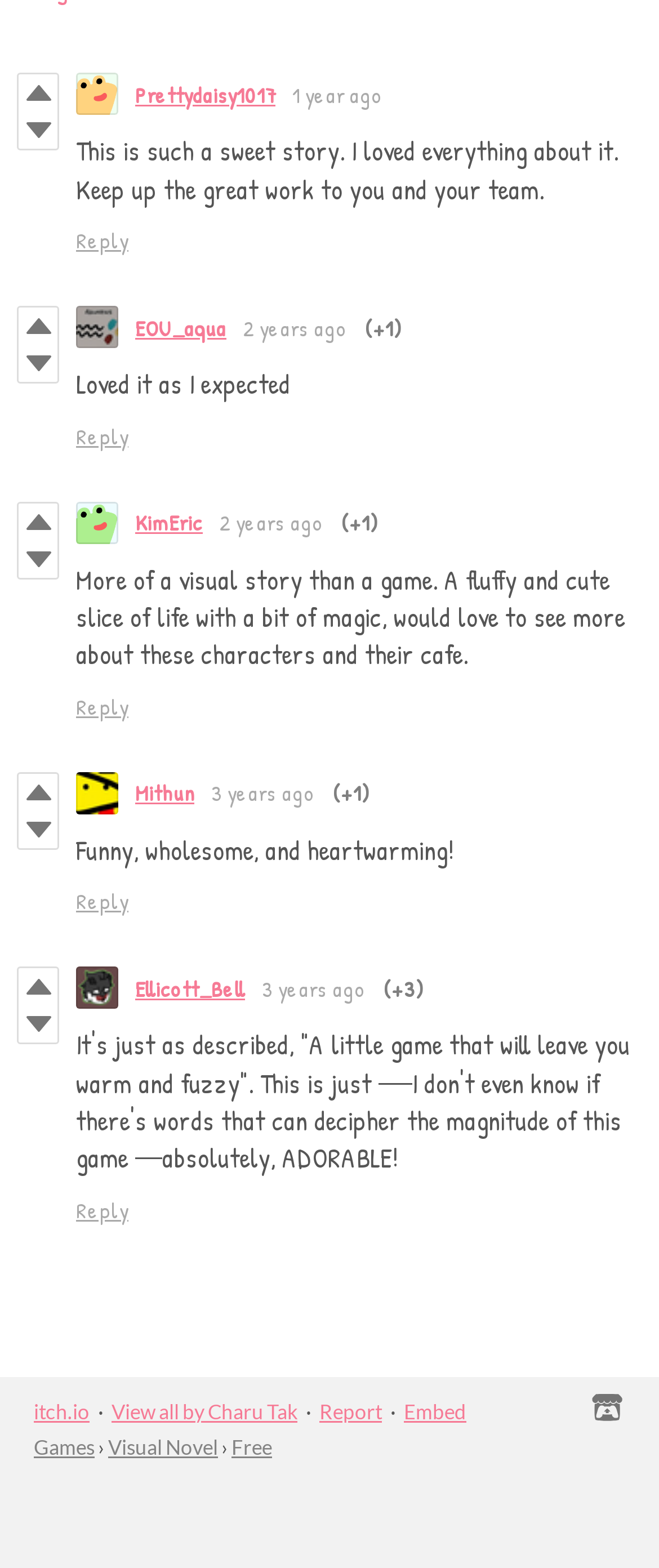Can you find the bounding box coordinates for the UI element given this description: "title="Vote up""? Provide the coordinates as four float numbers between 0 and 1: [left, top, right, bottom].

[0.028, 0.493, 0.087, 0.517]